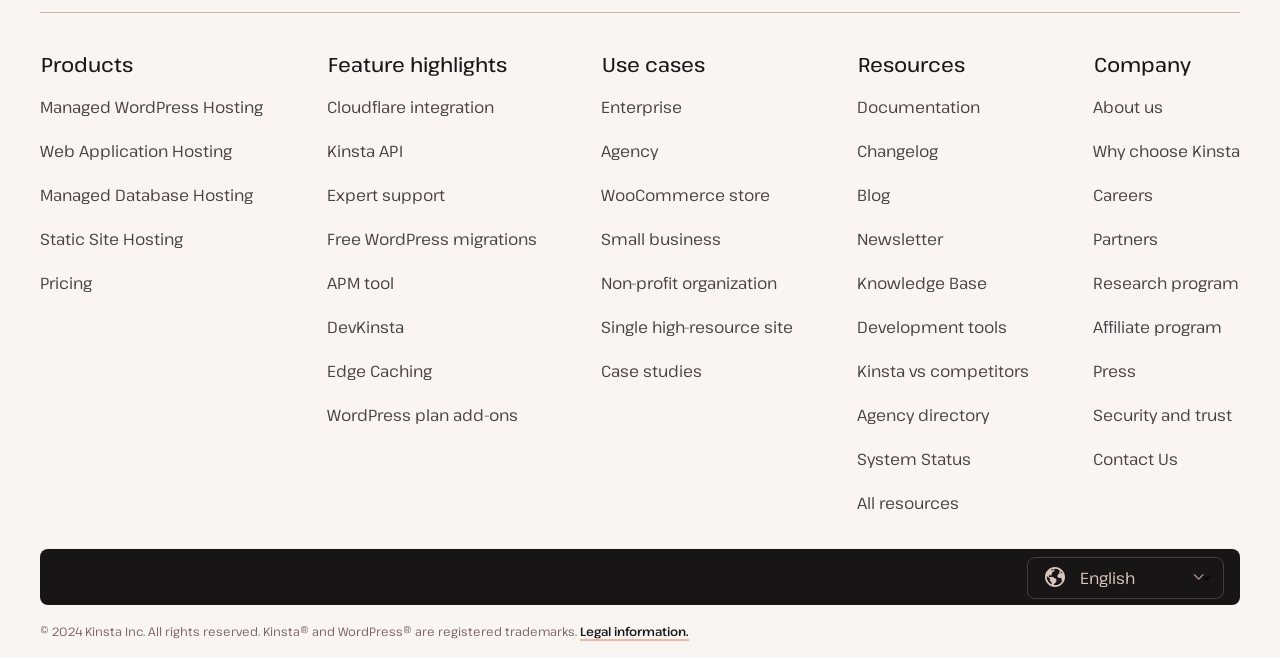Please locate the clickable area by providing the bounding box coordinates to follow this instruction: "Click on Managed WordPress Hosting".

[0.031, 0.141, 0.205, 0.183]